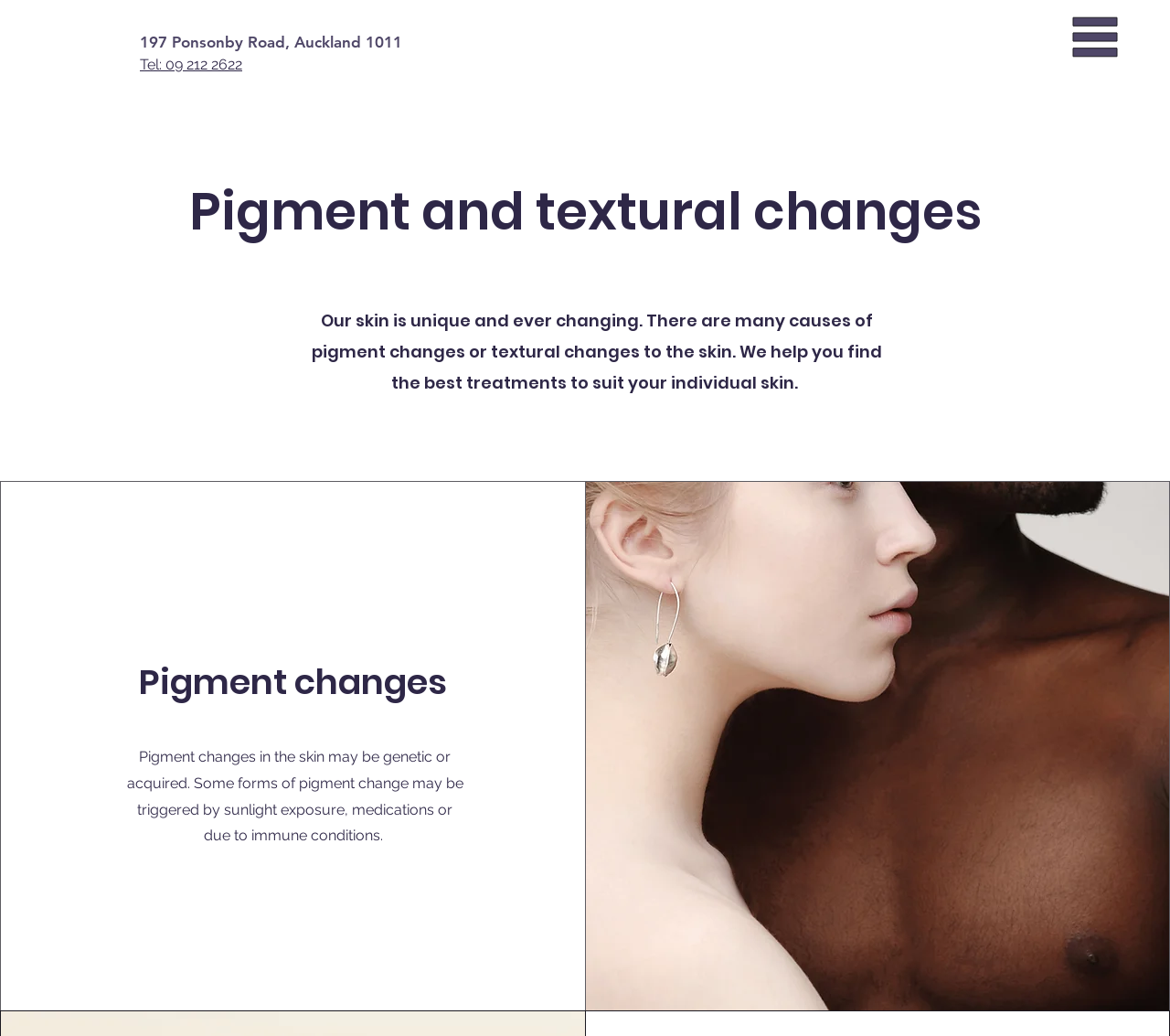Given the element description, predict the bounding box coordinates in the format (top-left x, top-left y, bottom-right x, bottom-right y). Make sure all values are between 0 and 1. Here is the element description: 197 Ponsonby Road, Auckland 1011

[0.12, 0.022, 0.566, 0.061]